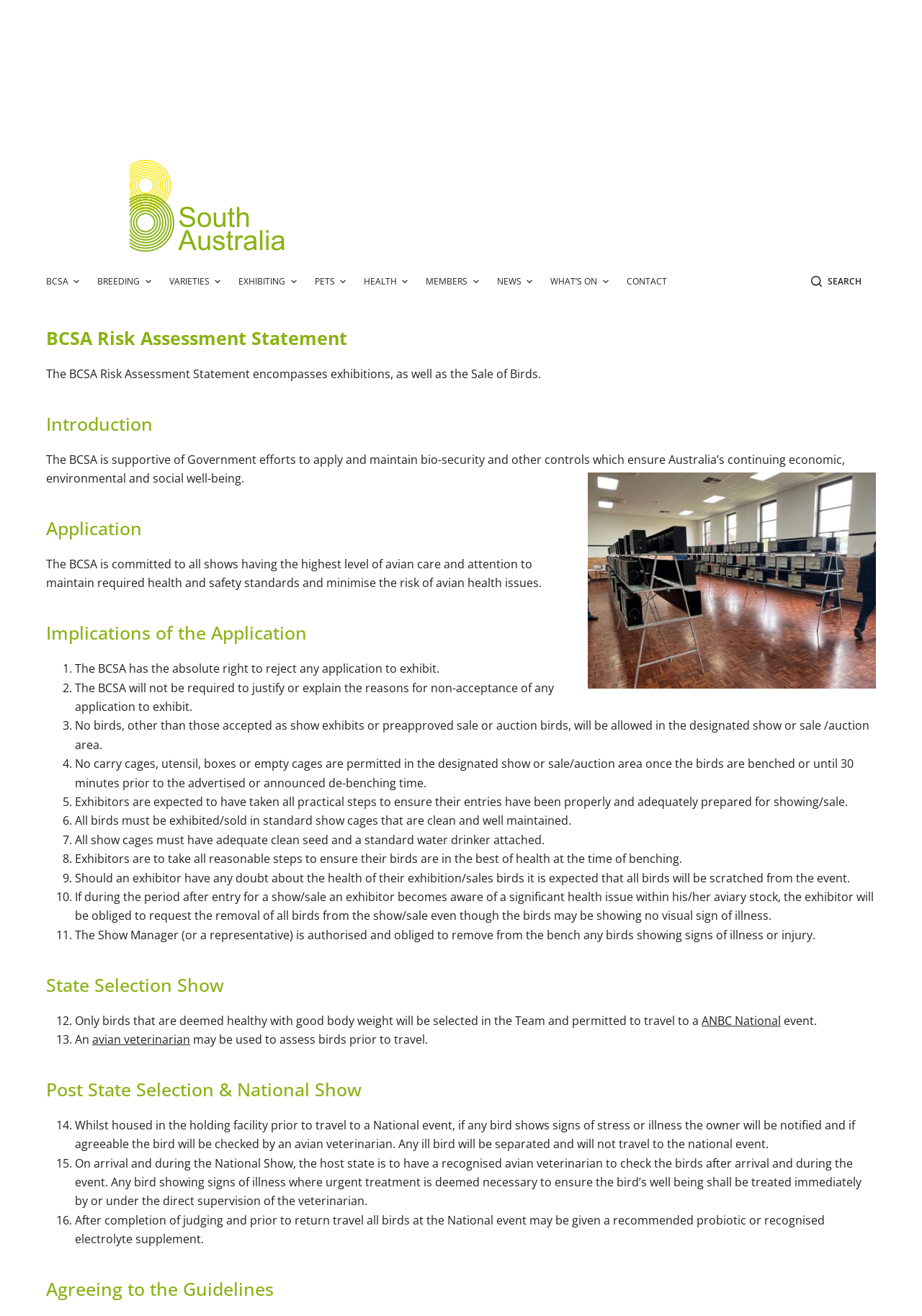Identify the bounding box coordinates for the element you need to click to achieve the following task: "View Basket". Provide the bounding box coordinates as four float numbers between 0 and 1, in the form [left, top, right, bottom].

None